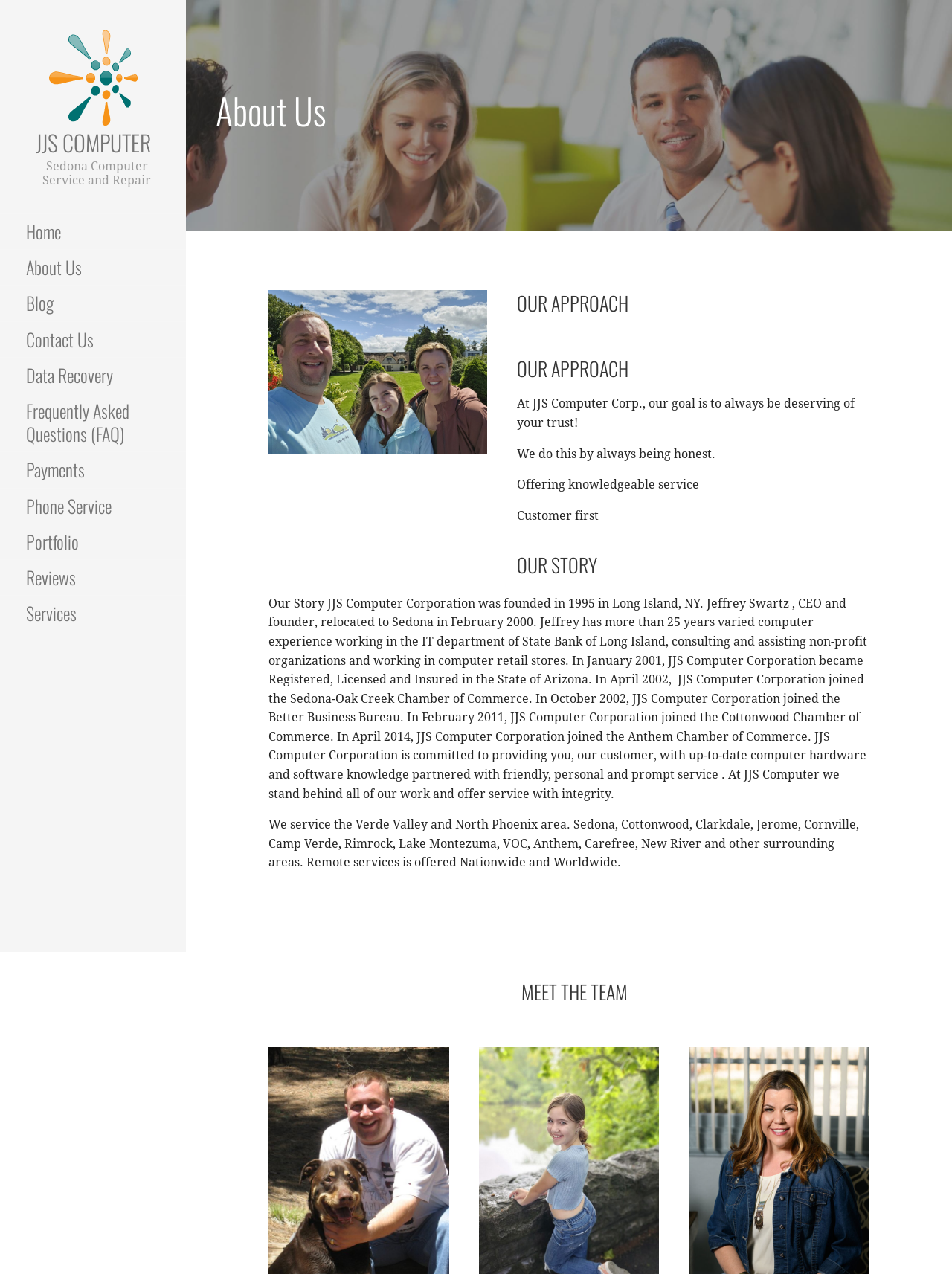Where is JJS Computer Corporation located?
Based on the screenshot, provide your answer in one word or phrase.

Sedona, Arizona